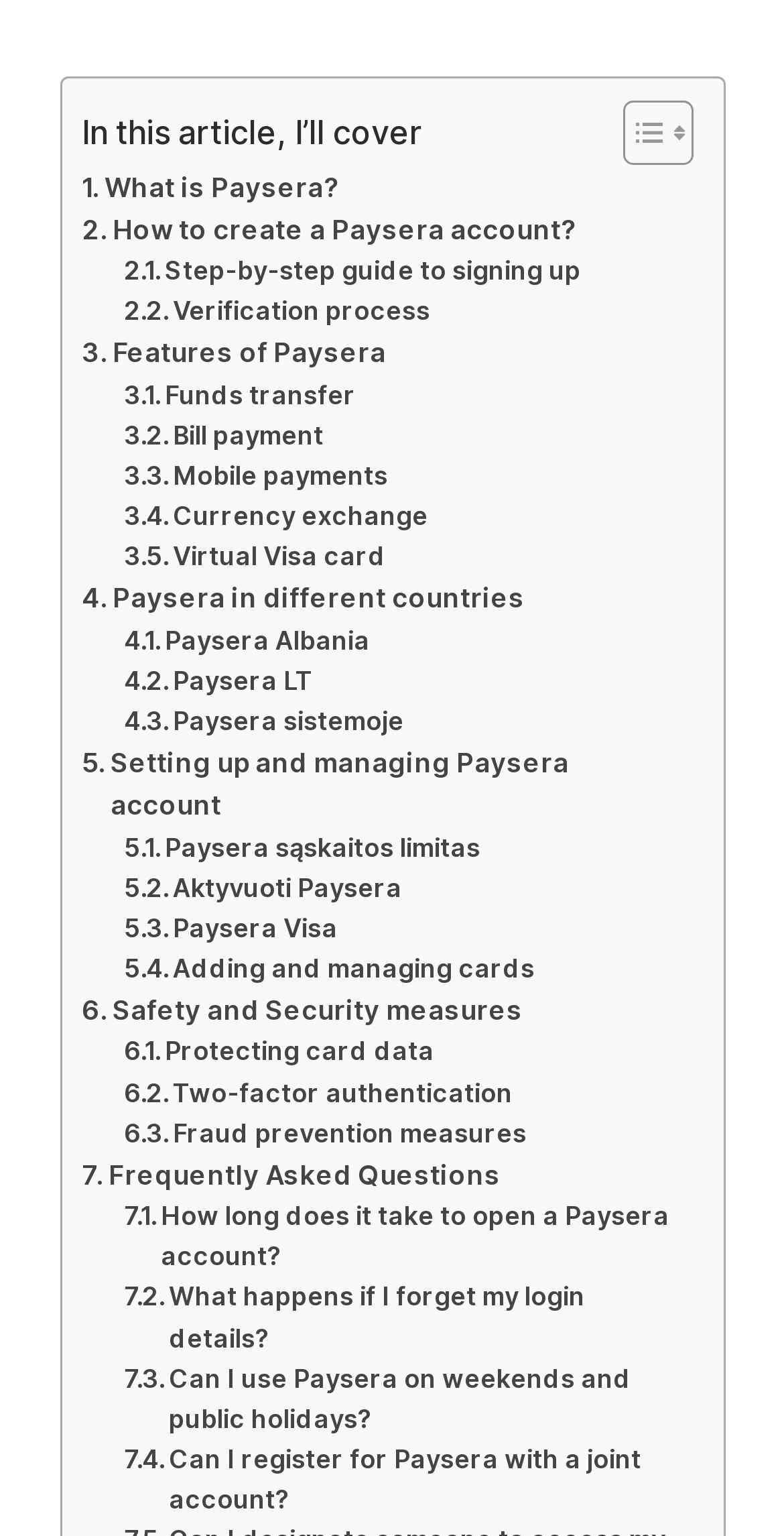How many FAQs are there in the article?
Based on the image, give a concise answer in the form of a single word or short phrase.

4